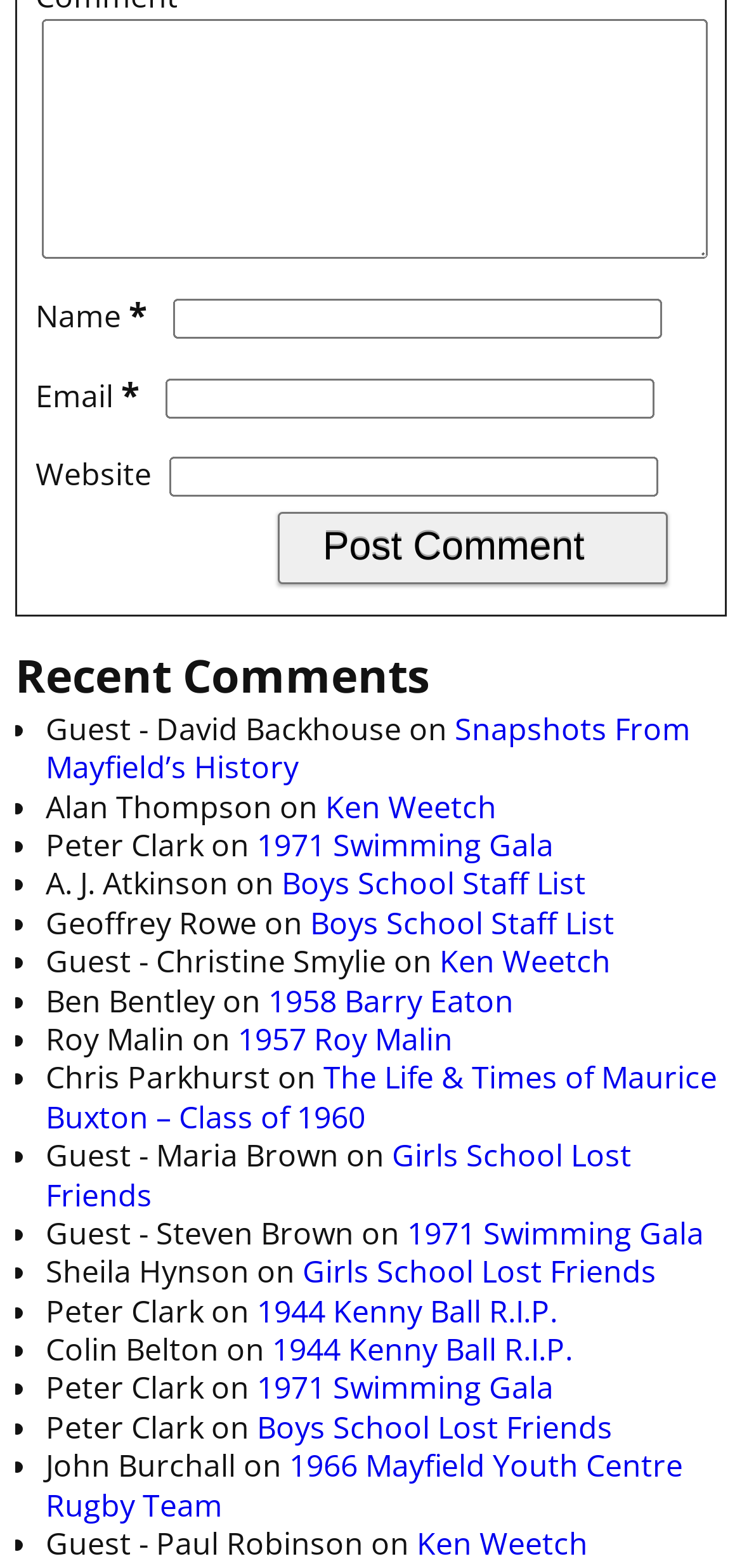Indicate the bounding box coordinates of the element that needs to be clicked to satisfy the following instruction: "Enter your comment". The coordinates should be four float numbers between 0 and 1, i.e., [left, top, right, bottom].

[0.057, 0.012, 0.954, 0.165]